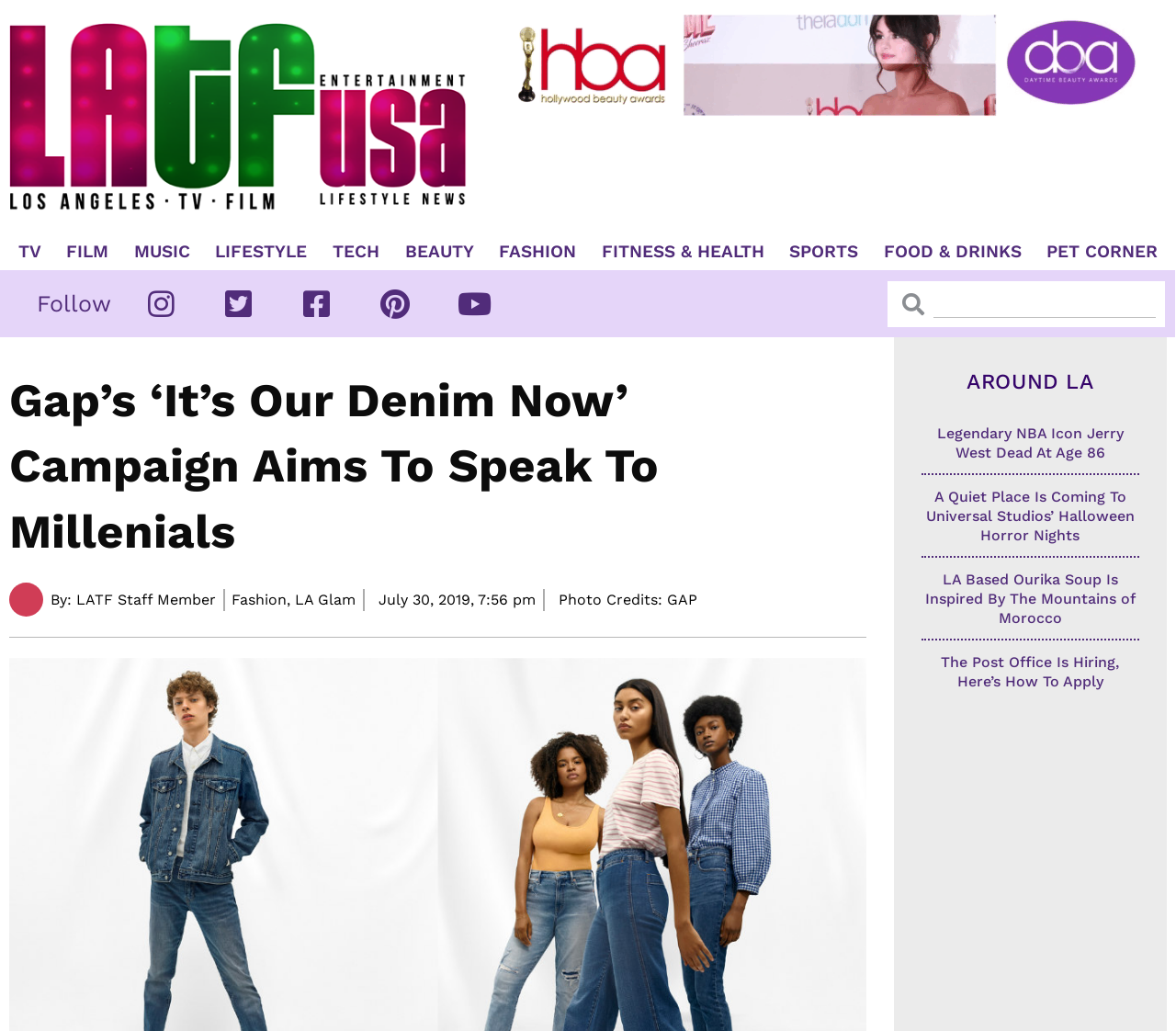How many links are above the heading 'Follow'?
Look at the image and answer with only one word or phrase.

5